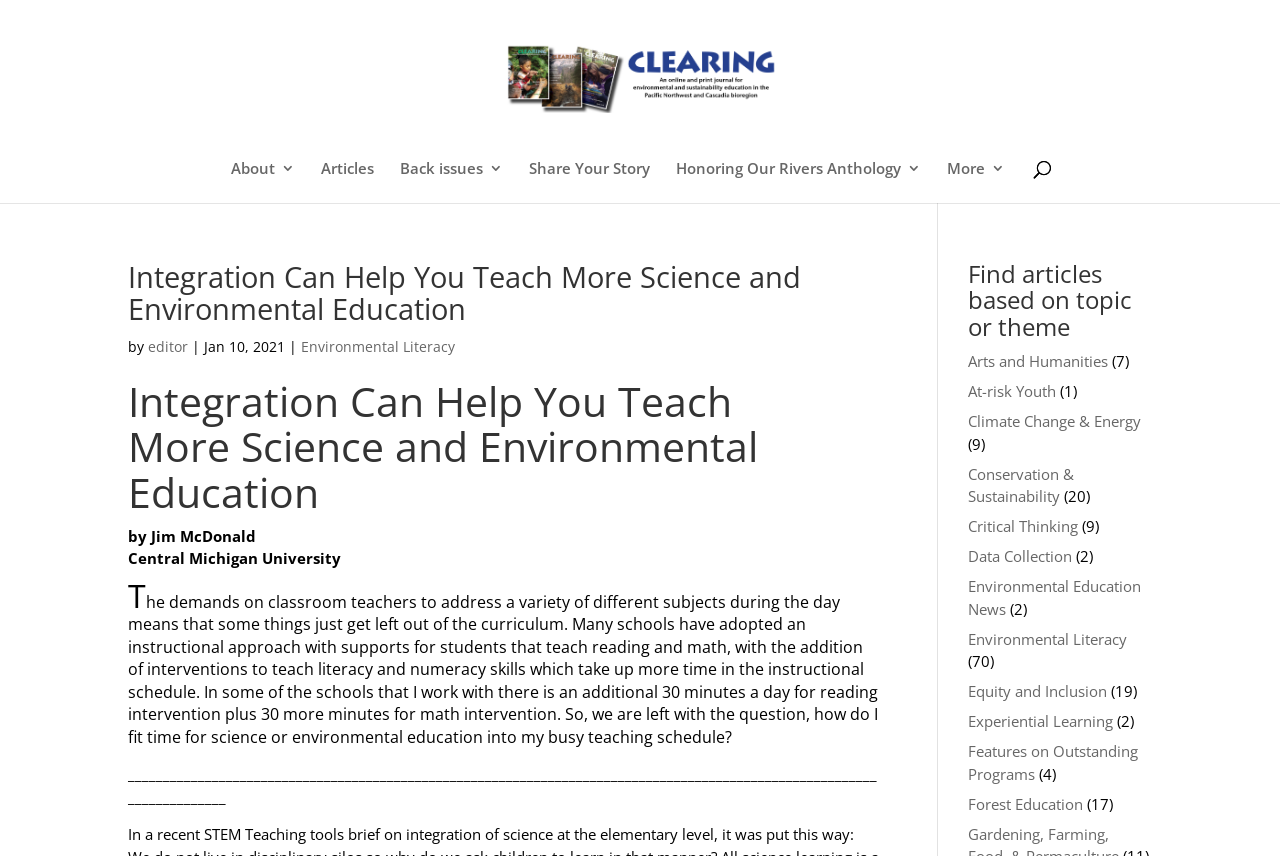Please specify the bounding box coordinates of the region to click in order to perform the following instruction: "Read the article 'Integration Can Help You Teach More Science and Environmental Education'".

[0.1, 0.305, 0.689, 0.392]